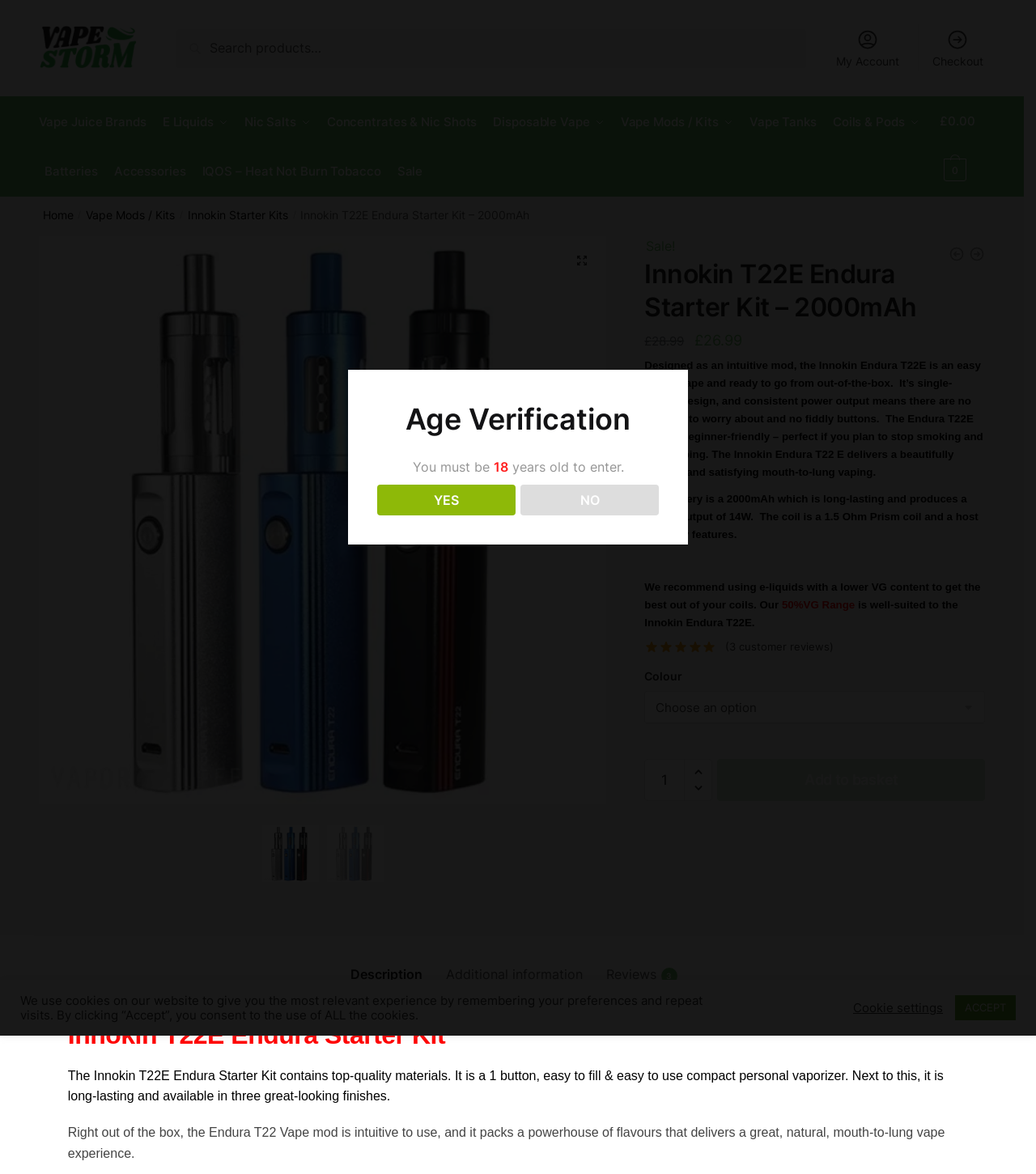Locate the bounding box coordinates of the clickable area needed to fulfill the instruction: "read National Curriculum 2014".

None